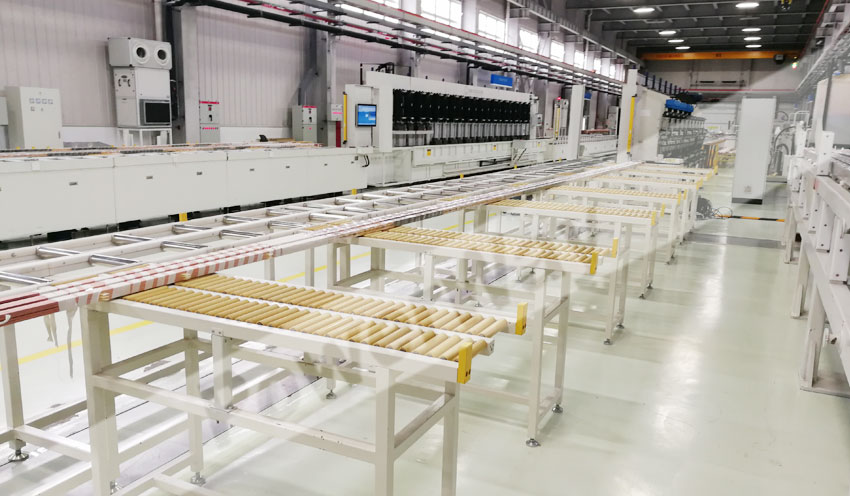What is the environment of the facility like?
Based on the visual information, provide a detailed and comprehensive answer.

The caption describes the environment of the facility as well-lit and organized, highlighting the emphasis on modern manufacturing practices, which suggests that the facility is clean, tidy, and has adequate lighting.